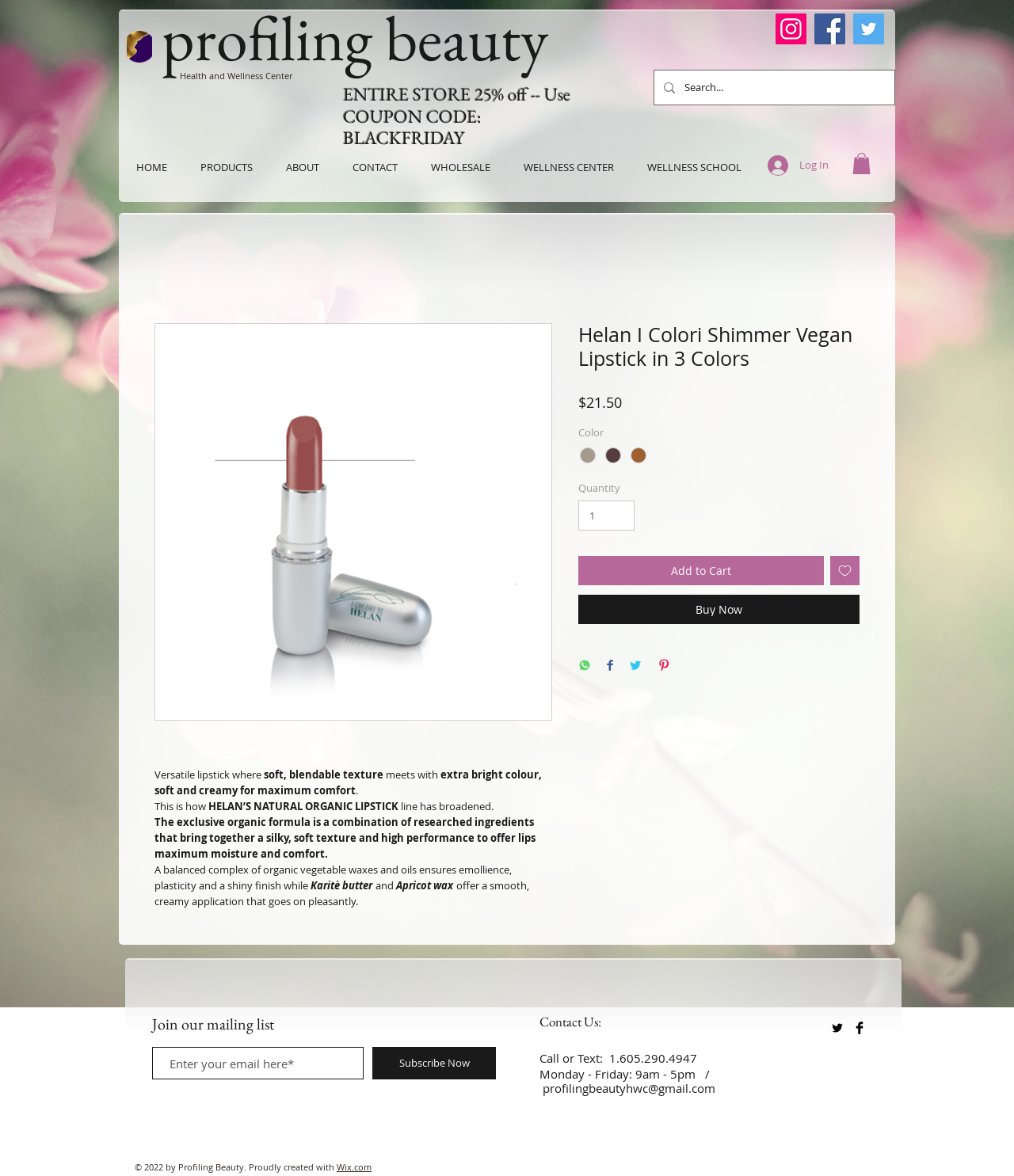What is the price of the lipstick?
Use the image to answer the question with a single word or phrase.

$21.50